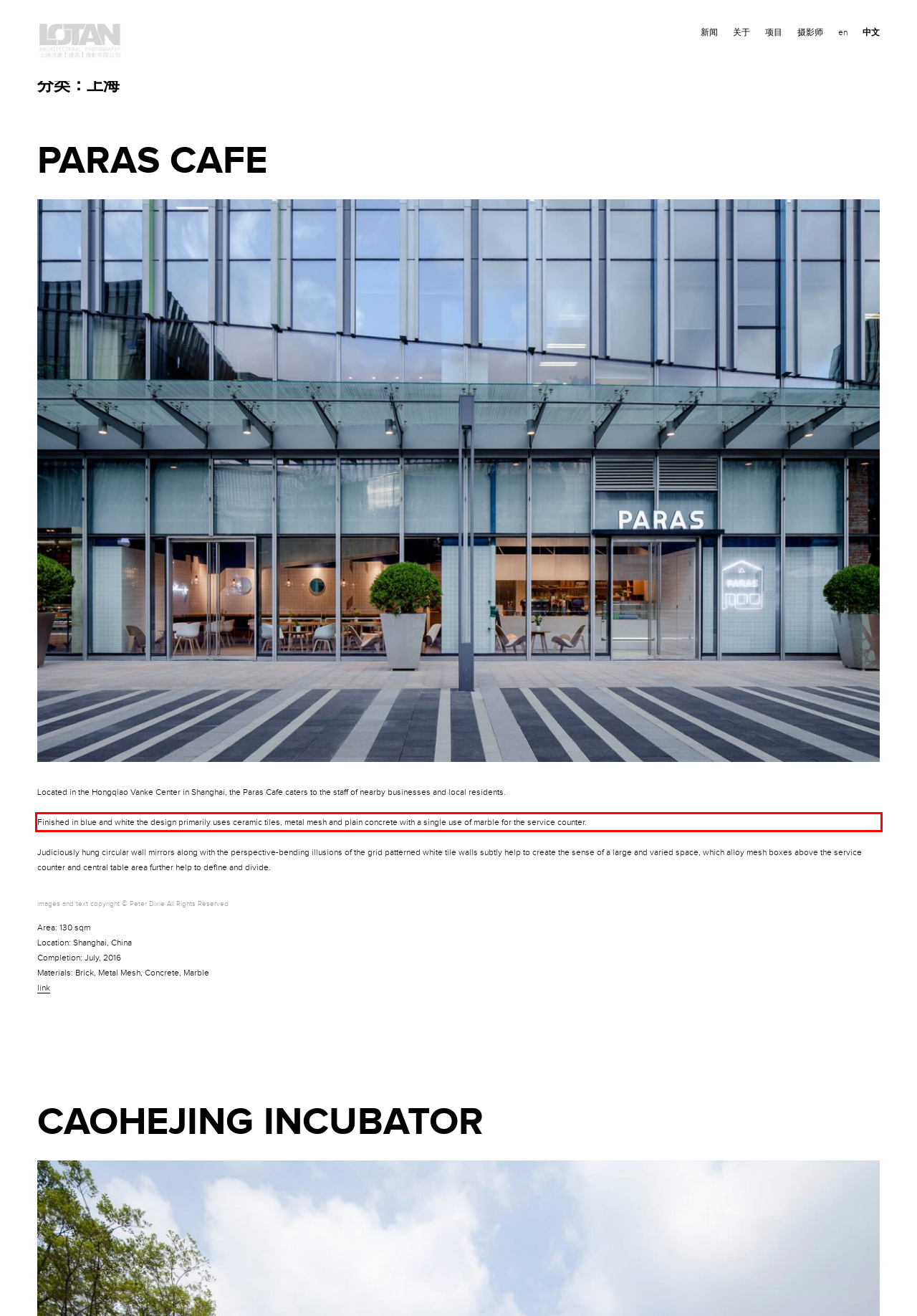Using the provided screenshot, read and generate the text content within the red-bordered area.

Finished in blue and white the design primarily uses ceramic tiles, metal mesh and plain concrete with a single use of marble for the service counter.